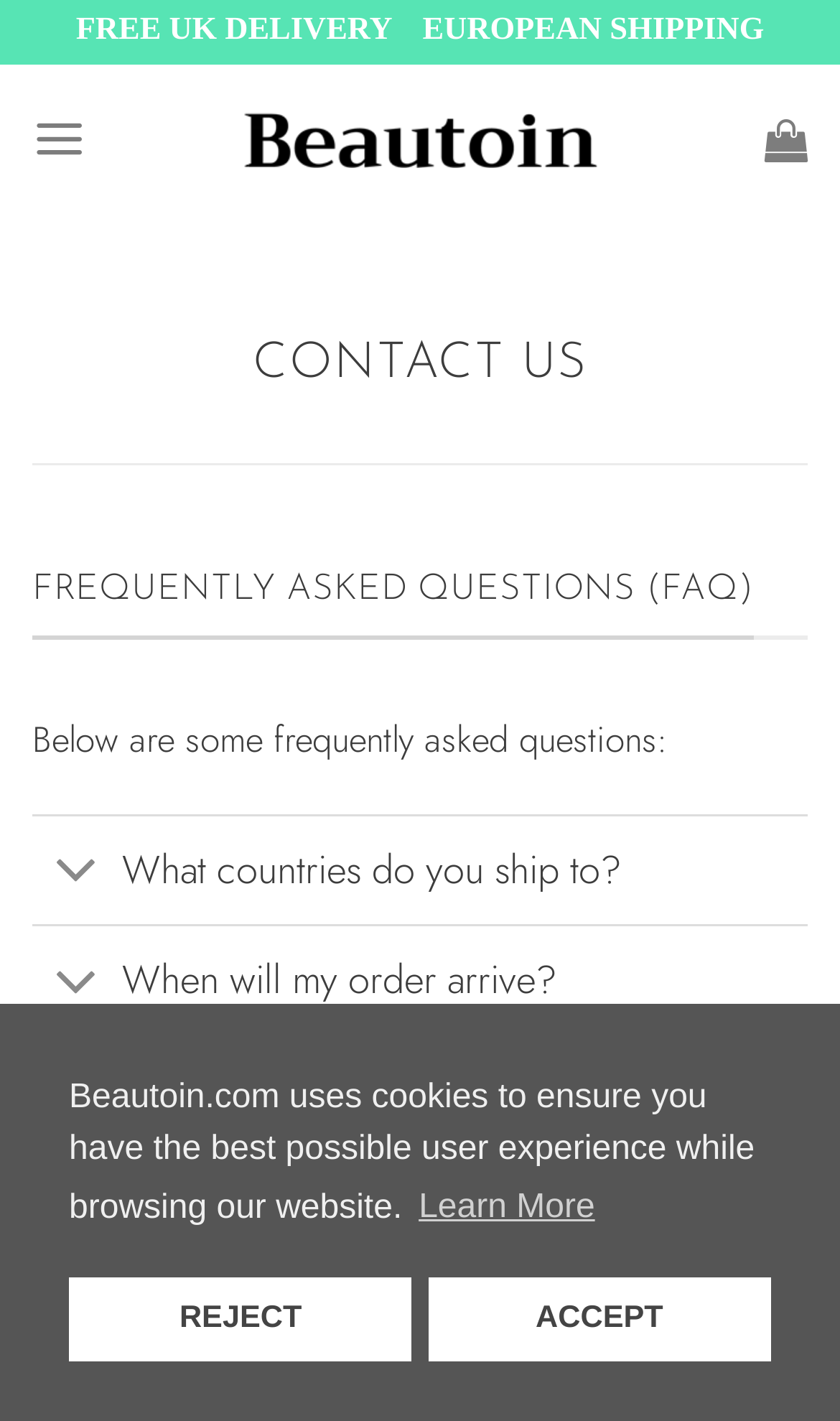Using a single word or phrase, answer the following question: 
What is the menu button for?

Expand main menu